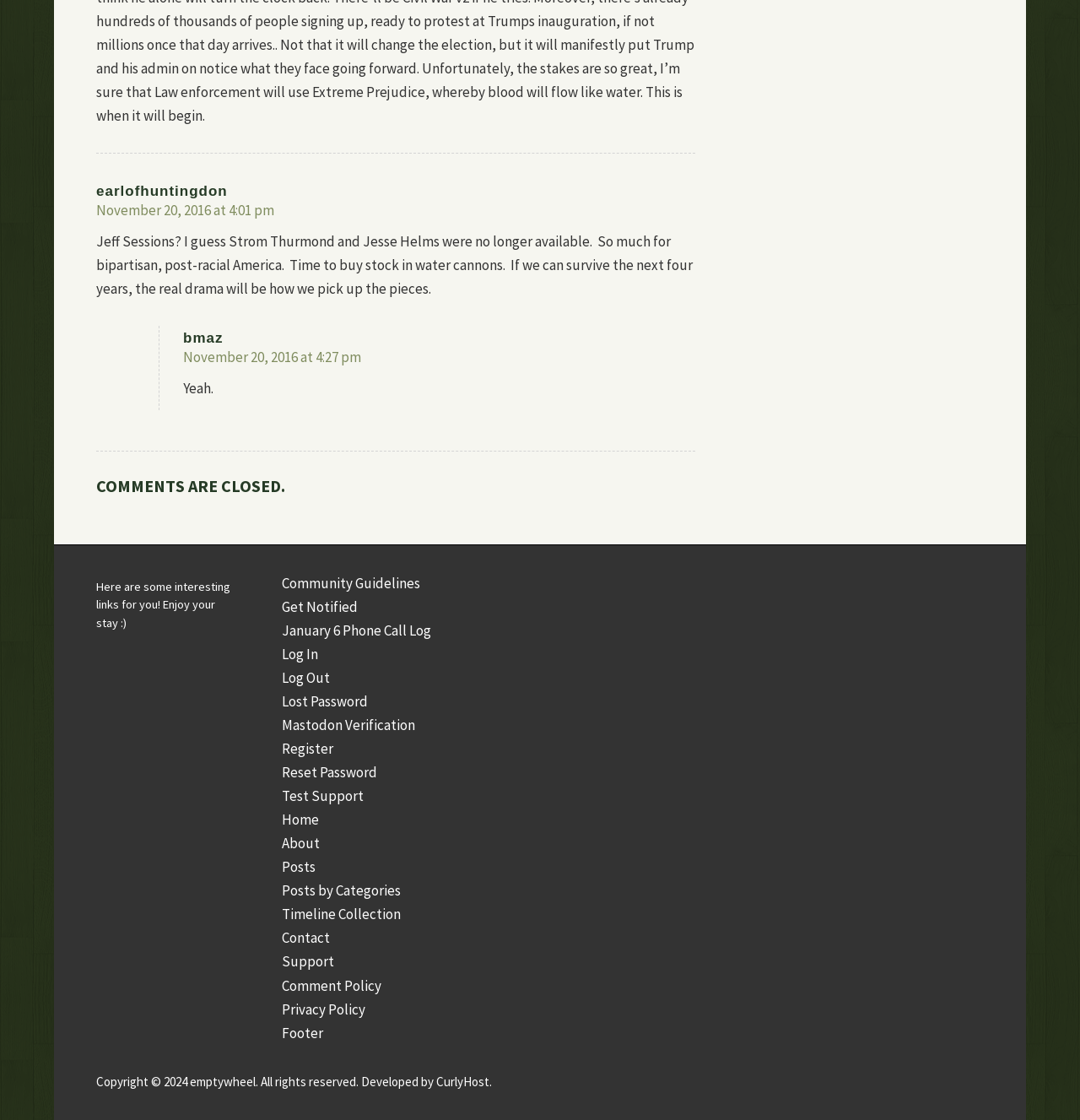Determine the bounding box coordinates of the clickable element necessary to fulfill the instruction: "Click on 'earlofhuntingdon's post'". Provide the coordinates as four float numbers within the 0 to 1 range, i.e., [left, top, right, bottom].

[0.089, 0.163, 0.211, 0.178]